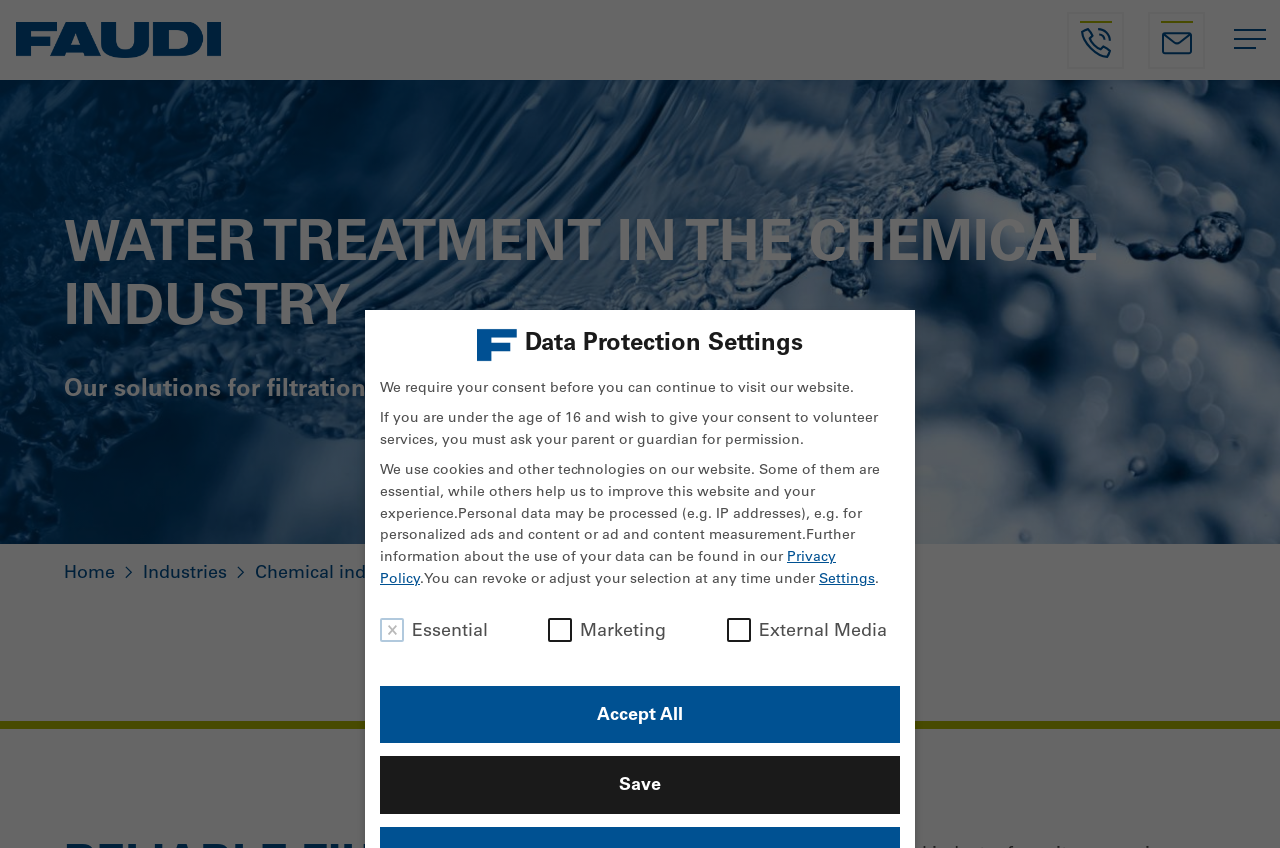What is the main topic of the webpage?
Please ensure your answer to the question is detailed and covers all necessary aspects.

The main topic of the webpage can be inferred from the heading 'WATER TREATMENT IN THE CHEMICAL INDUSTRY' and the subheading 'Our solutions for filtration and recovery of water in the chemical industry.' which are prominently displayed on the webpage.